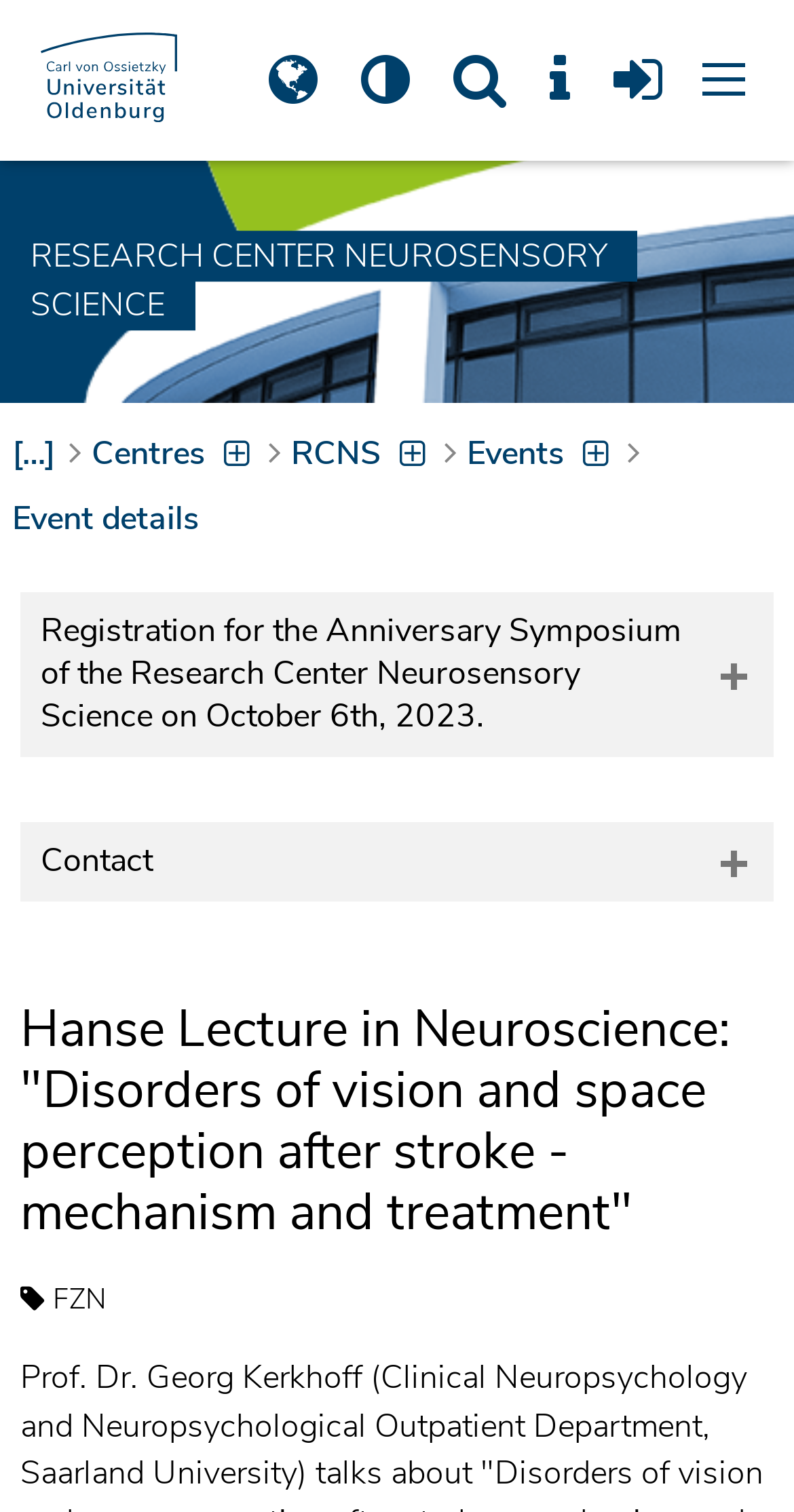How many links are in the navigation section? Refer to the image and provide a one-word or short phrase answer.

6